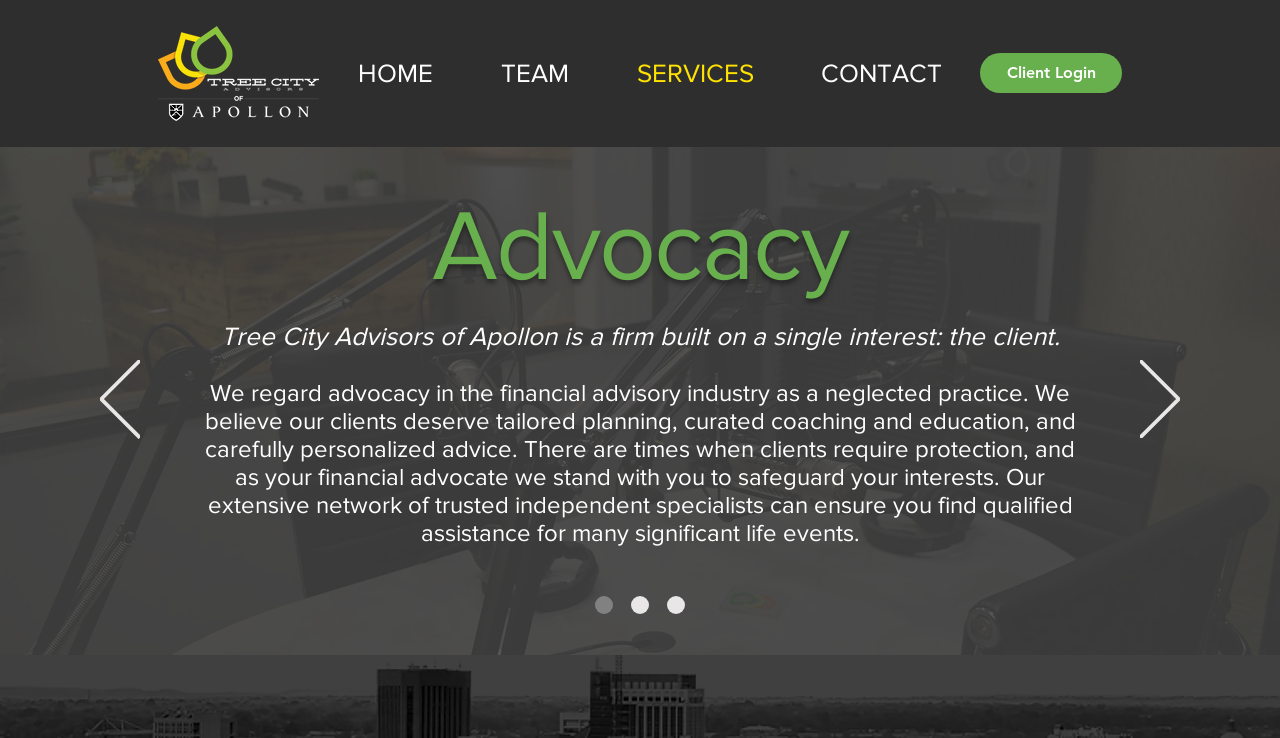Identify the bounding box coordinates of the section to be clicked to complete the task described by the following instruction: "Click the Client Login link". The coordinates should be four float numbers between 0 and 1, formatted as [left, top, right, bottom].

[0.766, 0.072, 0.877, 0.126]